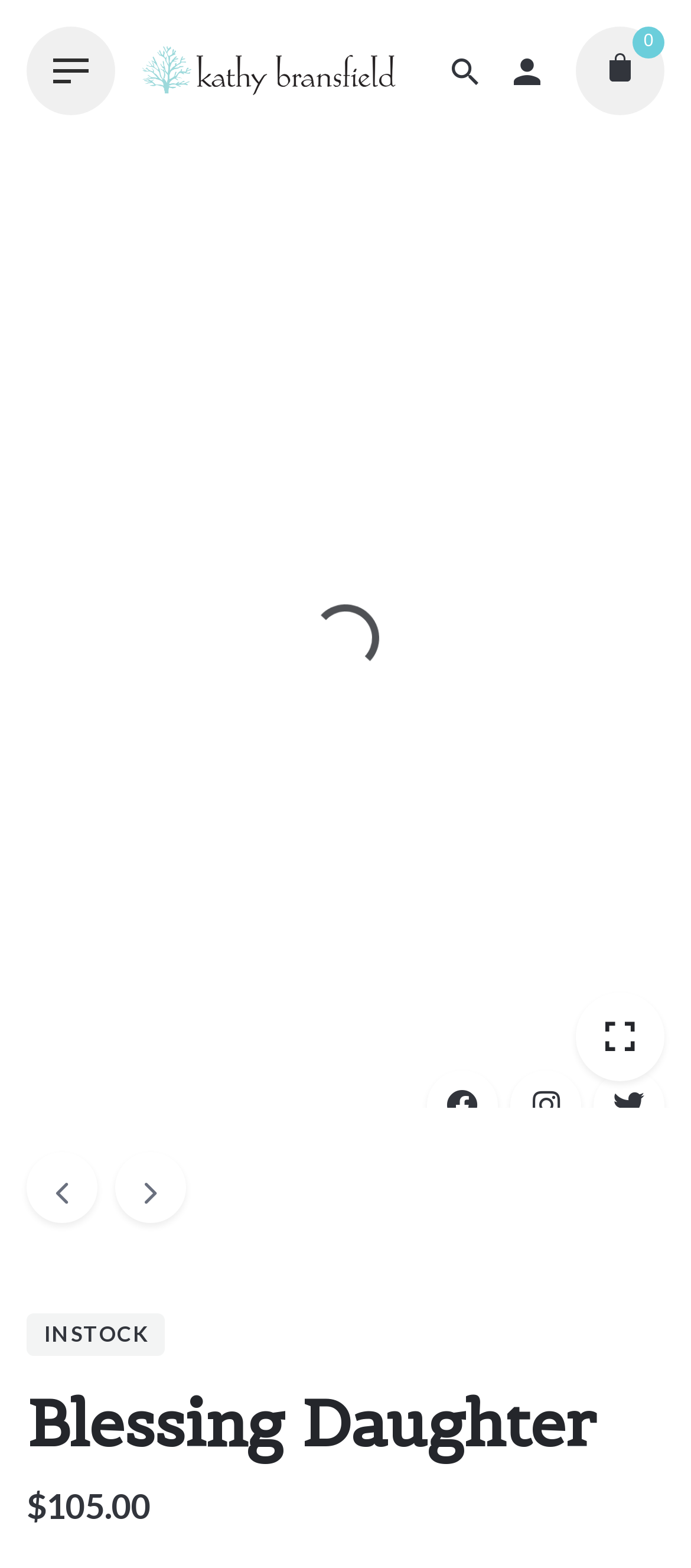Summarize the webpage with a detailed and informative caption.

This webpage appears to be an e-commerce product page for a necklace called "Blessing Daughter". At the top left of the page, there is a navigation menu with a link to the site navigation. Next to it, there is a link to "Kathy Bransfield" with an accompanying image. 

On the top right side of the page, there are three social media links represented by icons. Below these icons, there is a breadcrumb navigation with links to "Blessing Daughter", "Family & Friends", and "Necklaces", separated by commas. 

The main product image is displayed prominently across the top of the page, spanning the full width. Below the product image, there is a price displayed as "$105.00". 

On the right side of the page, there is a smaller image, and below it, there are links to navigate through product pages, with "prev" and "next" buttons. 

At the bottom of the page, there is a heading that reads "Blessing Daughter" and a note that the product is "IN STOCK". The price is repeated at the very bottom of the page. There is also a "SHOP" link at the bottom left of the page.